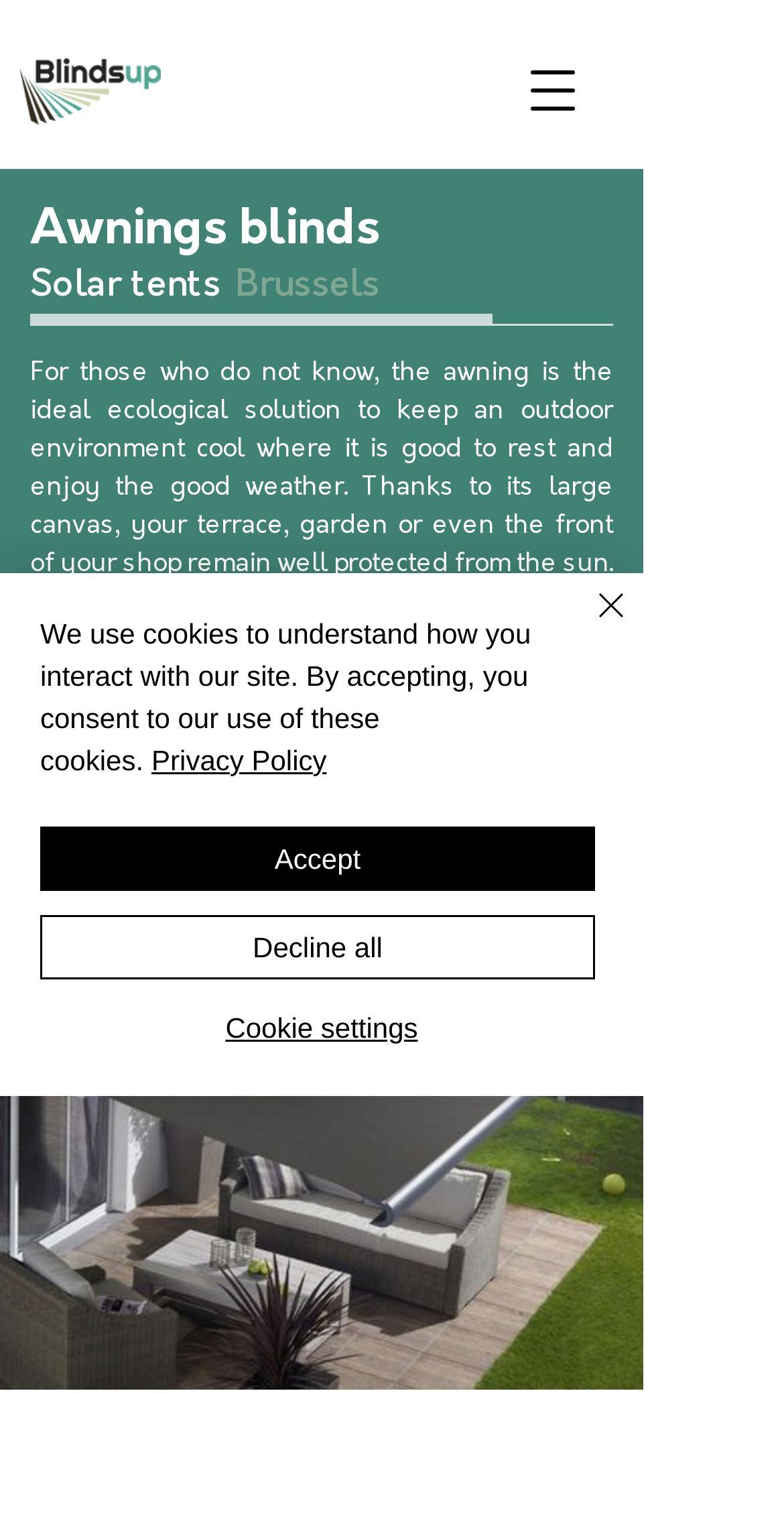Utilize the details in the image to give a detailed response to the question: How many types of products are mentioned?

The webpage mentions two types of products: awnings and solar tents. This can be inferred from the headings 'Awnings blinds' and 'Solar tents Brussels'.